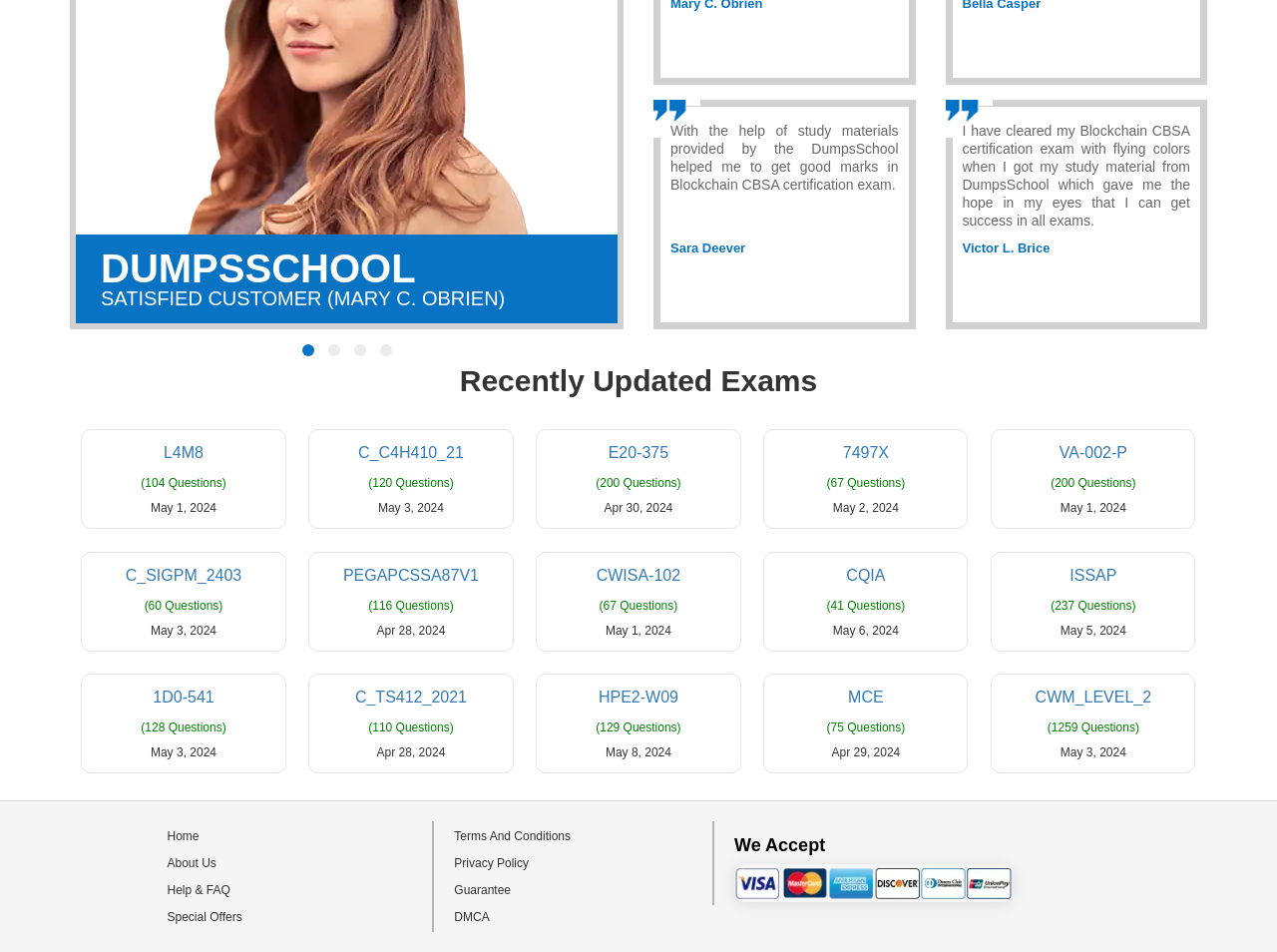What is the certification exam mentioned in the first testimonial?
Look at the screenshot and give a one-word or phrase answer.

Blockchain CBSA